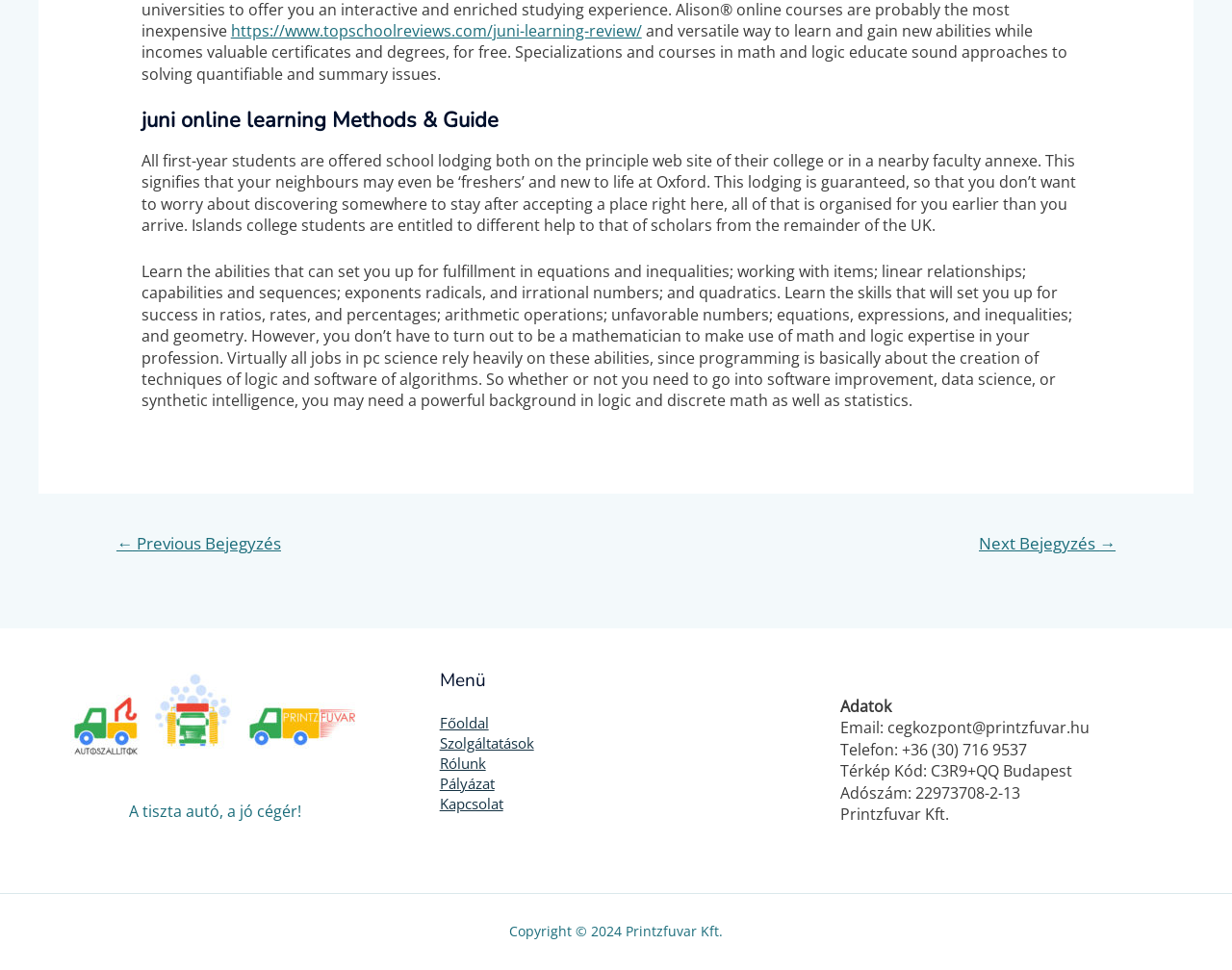What is the company name in the footer?
Observe the image and answer the question with a one-word or short phrase response.

Printzfuvar Kft.